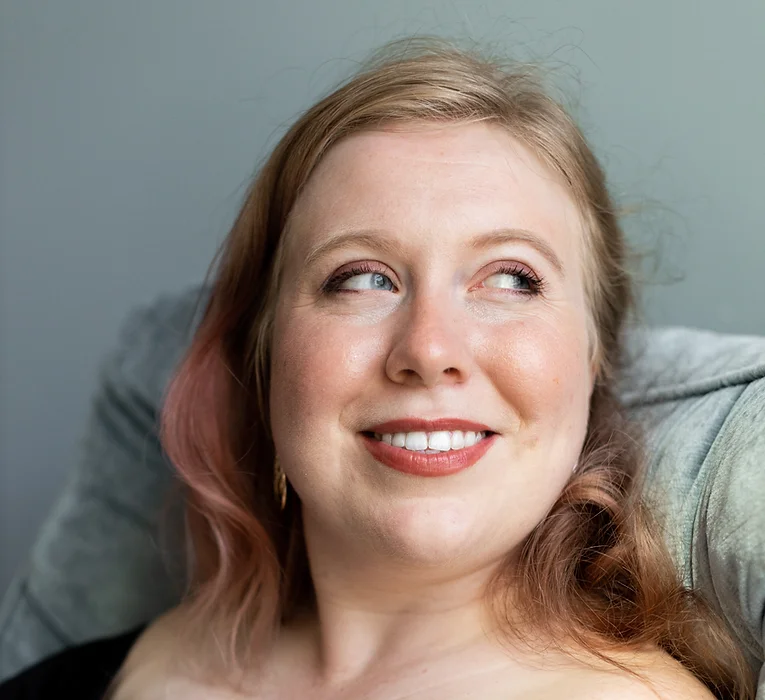Describe all the important aspects and features visible in the image.

The image features a close-up portrait of a smiling individual with light blonde hair that has subtle pink highlights. They are seated comfortably and appear to be in a relaxed, contemplative mood, glancing off to the side with a slight smile that adds warmth to their expression. The setting has a soft, neutral background that contrasts with their features, emphasizing their joyful expression and the gentle waves of their hair. The composition exudes a sense of calm and approachability, inviting viewers to connect with the subject on a personal level. This image is included on a webpage that highlights the artistic journey of a talented musician, Karlie Traversa, showcasing her passion for music and dedication to education.